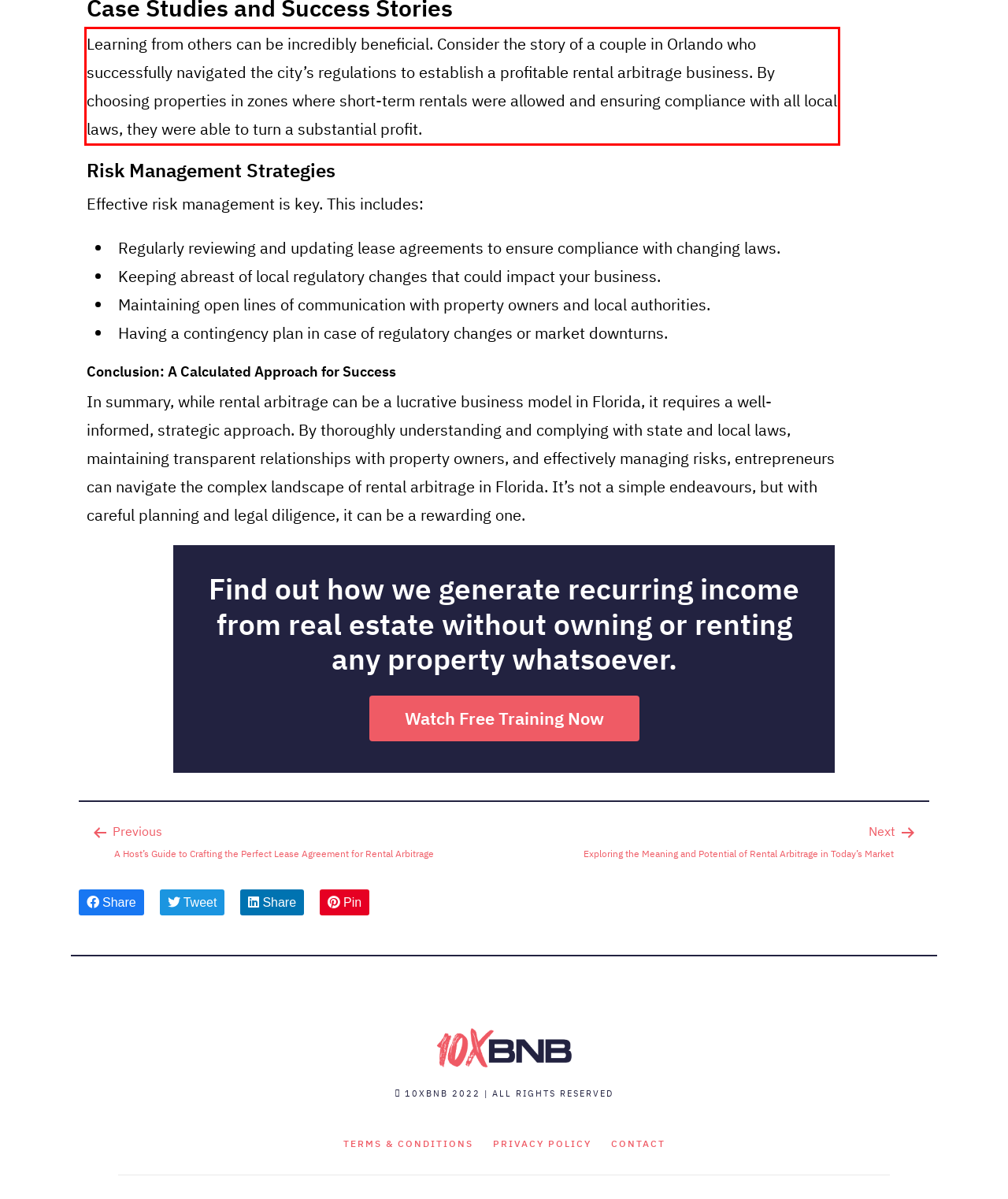Please perform OCR on the text content within the red bounding box that is highlighted in the provided webpage screenshot.

Learning from others can be incredibly beneficial. Consider the story of a couple in Orlando who successfully navigated the city’s regulations to establish a profitable rental arbitrage business. By choosing properties in zones where short-term rentals were allowed and ensuring compliance with all local laws, they were able to turn a substantial profit.